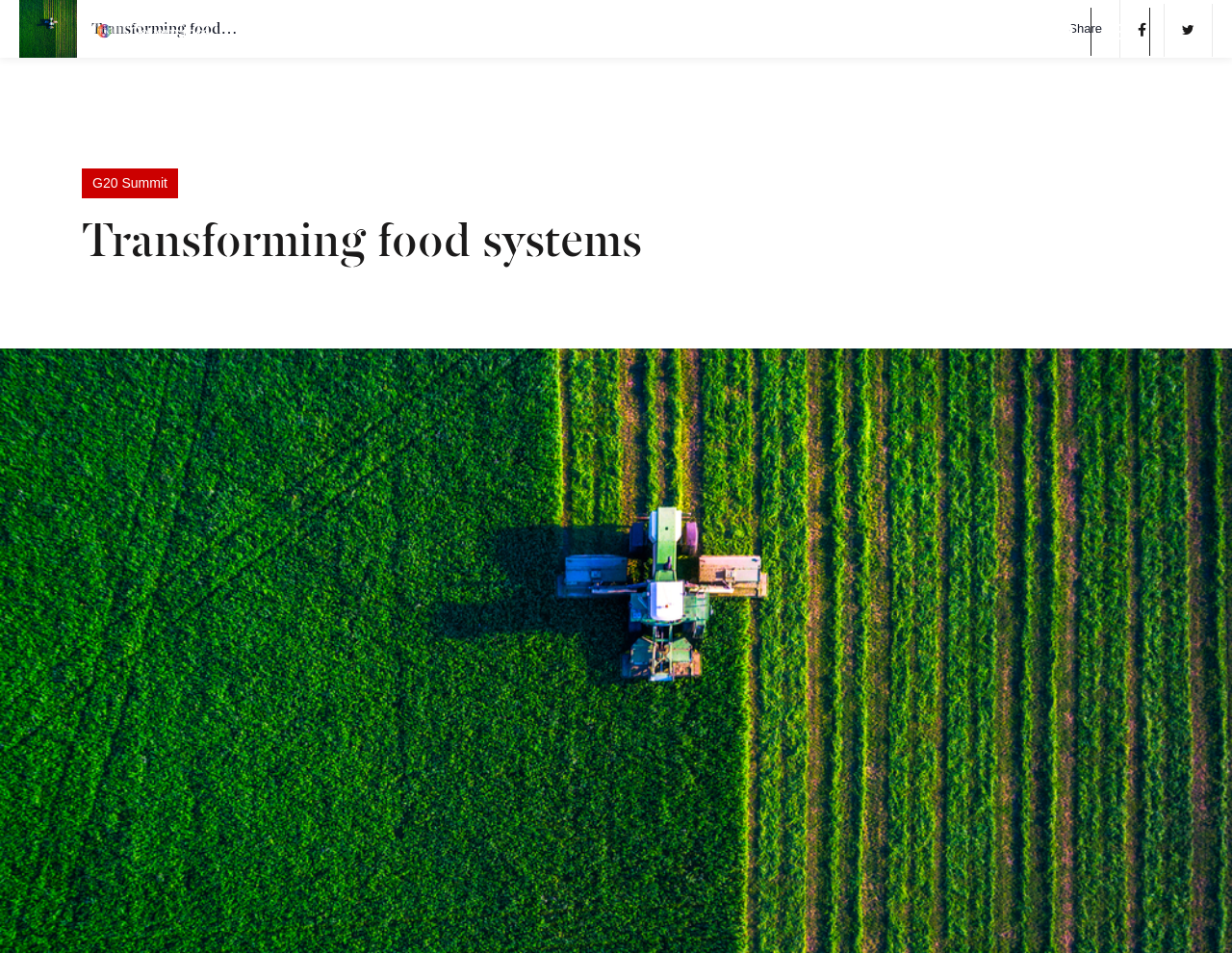Answer the question below with a single word or a brief phrase: 
What is the topic of the webpage?

Food systems